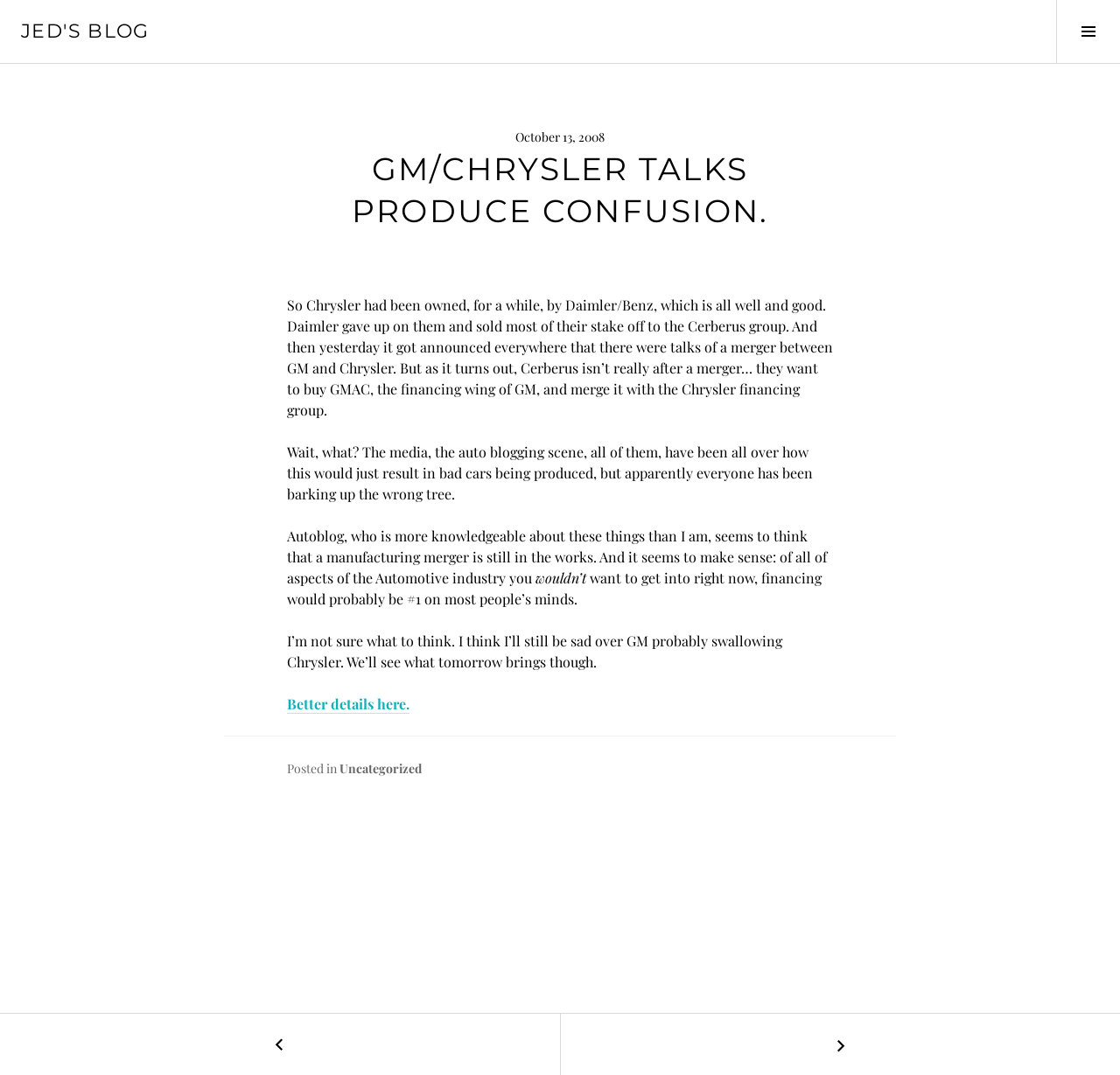What is the topic of the blog post? Analyze the screenshot and reply with just one word or a short phrase.

GM/Chrysler talks